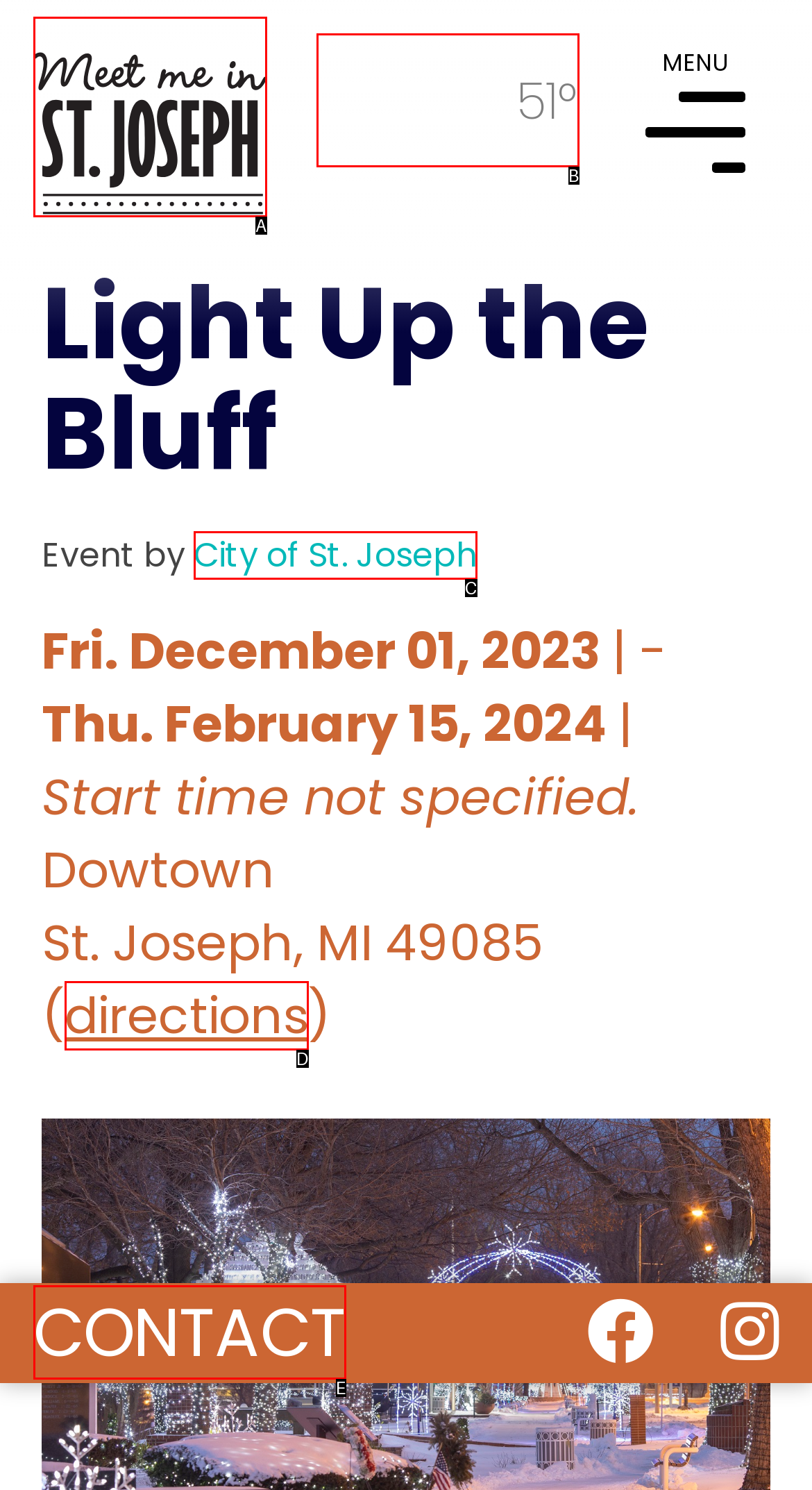Which option corresponds to the following element description: 51°?
Please provide the letter of the correct choice.

B